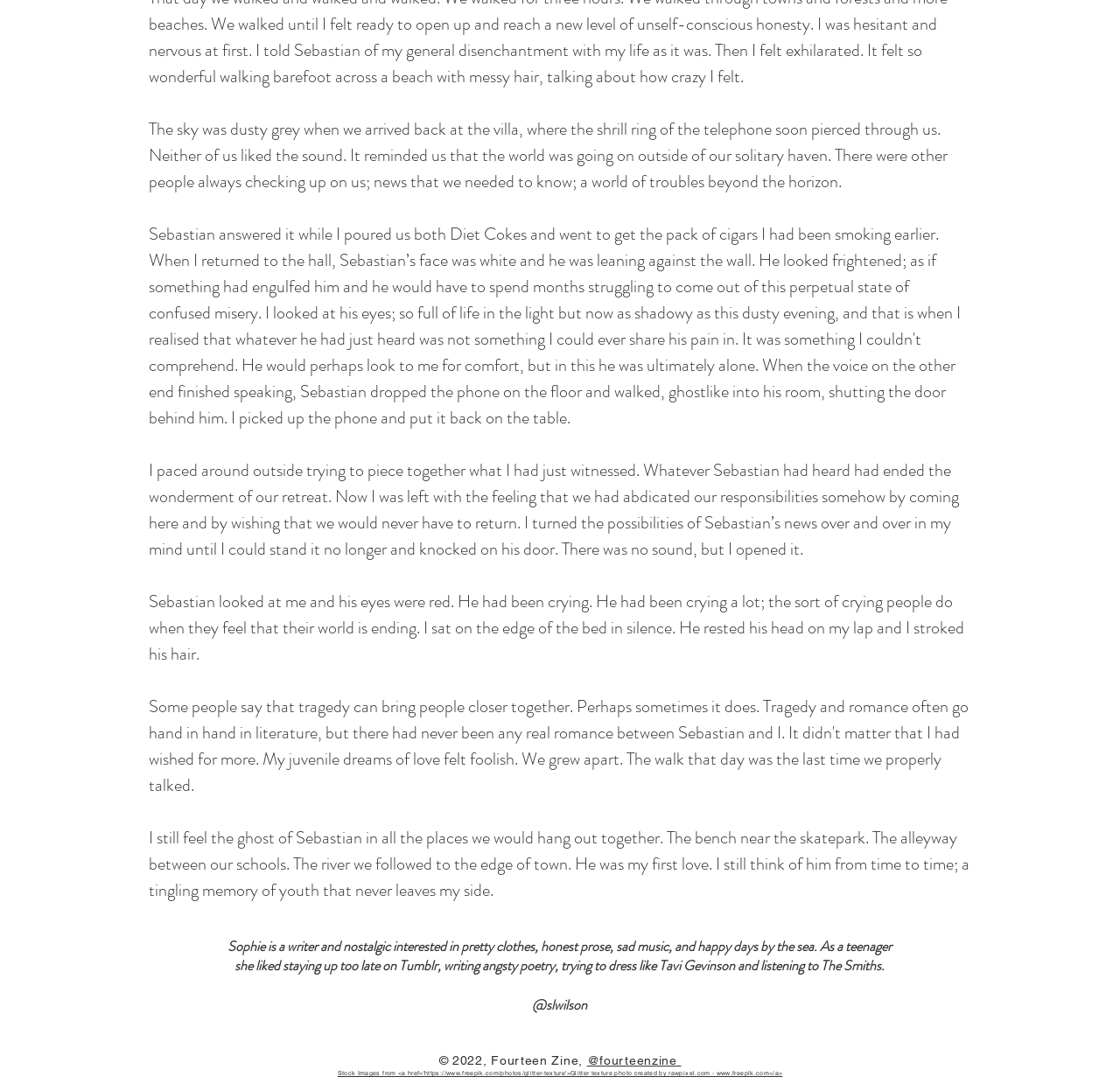Please provide a comprehensive response to the question based on the details in the image: What is the source of the glitter texture photo?

The source of the glitter texture photo is mentioned at the bottom of the page, in the credits section, which reads 'texture photo created by rawpixel.com'.